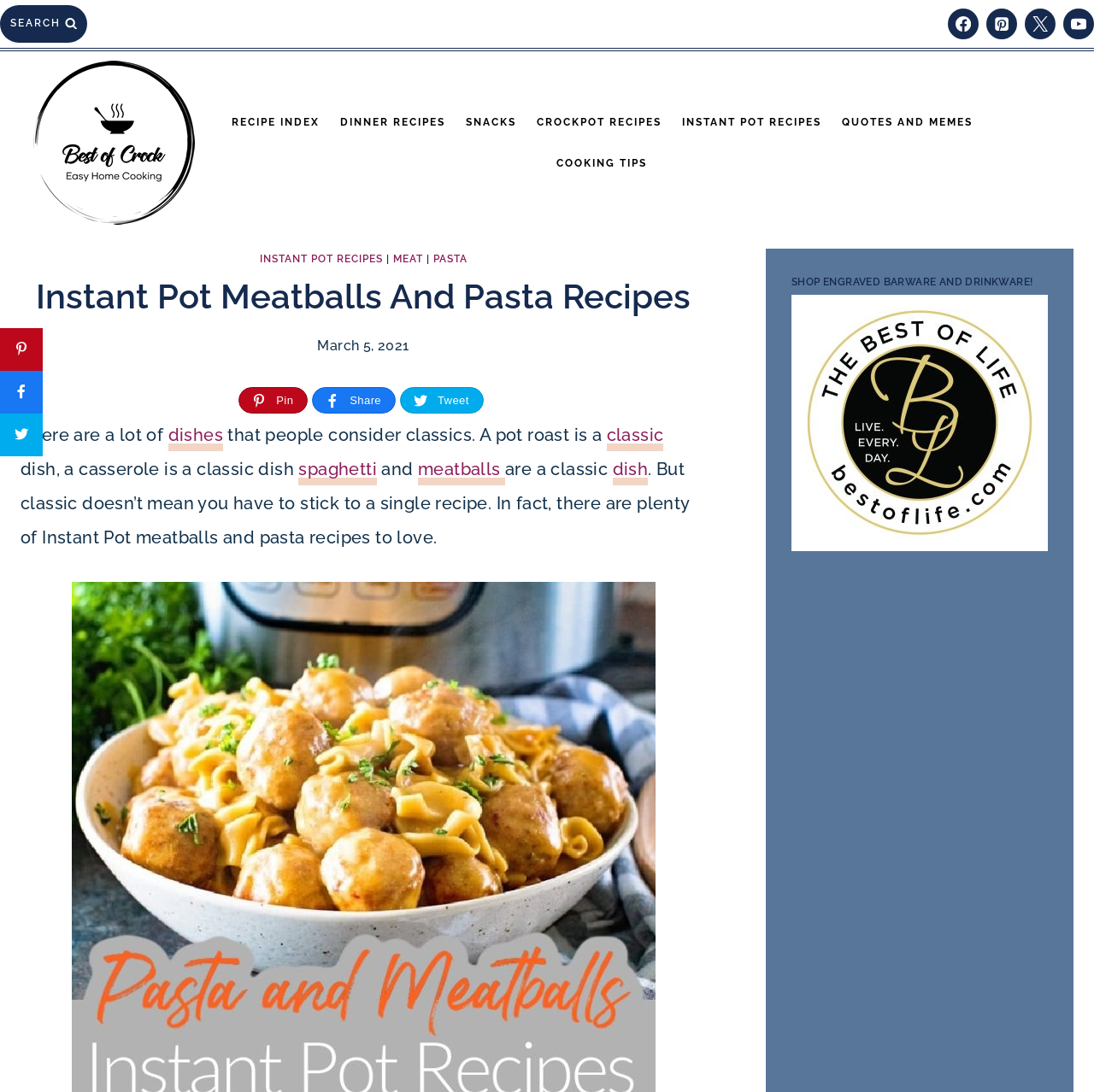Please find the bounding box coordinates of the element that needs to be clicked to perform the following instruction: "Scroll to top". The bounding box coordinates should be four float numbers between 0 and 1, represented as [left, top, right, bottom].

[0.97, 0.807, 0.993, 0.83]